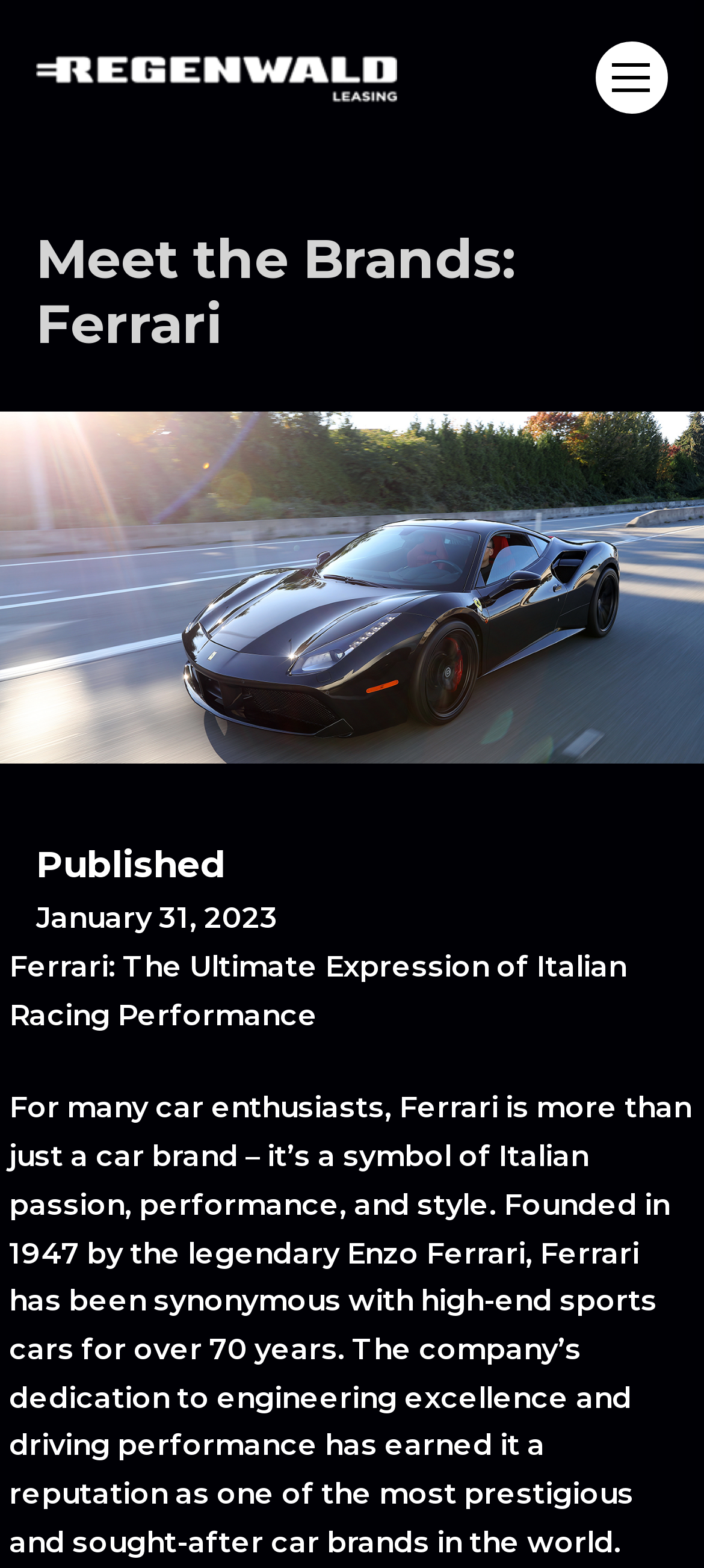Using the provided element description "aria-label="Instagram link" title="Instagram link"", determine the bounding box coordinates of the UI element.

None